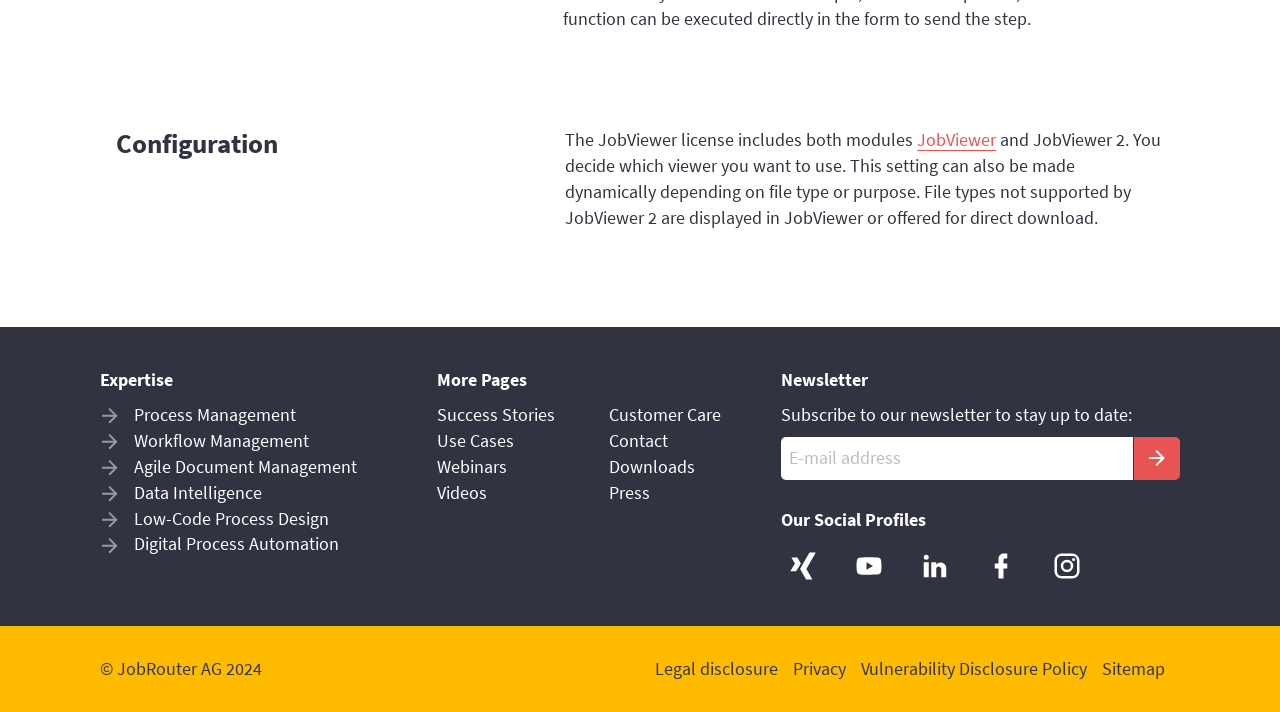Please give a short response to the question using one word or a phrase:
What is the copyright year mentioned at the bottom of the webpage?

2024